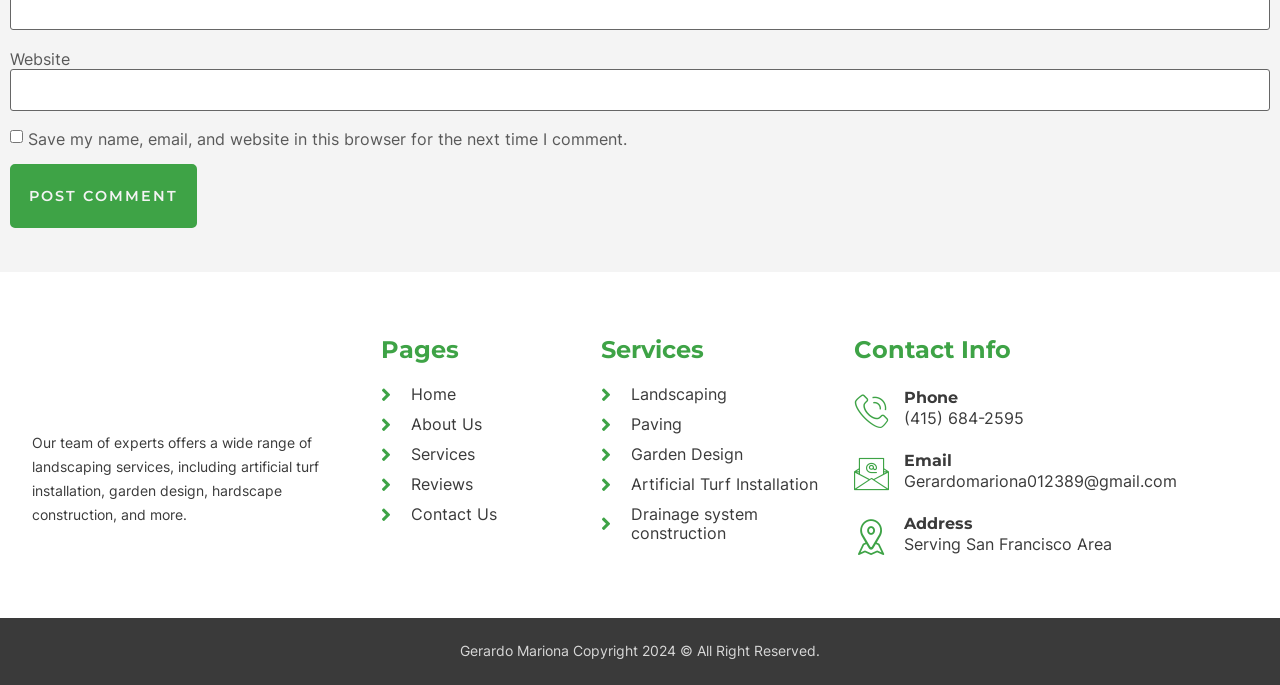What area does the company serve?
Can you give a detailed and elaborate answer to the question?

I found the address section on the webpage, which mentions that the company serves the San Francisco Area.